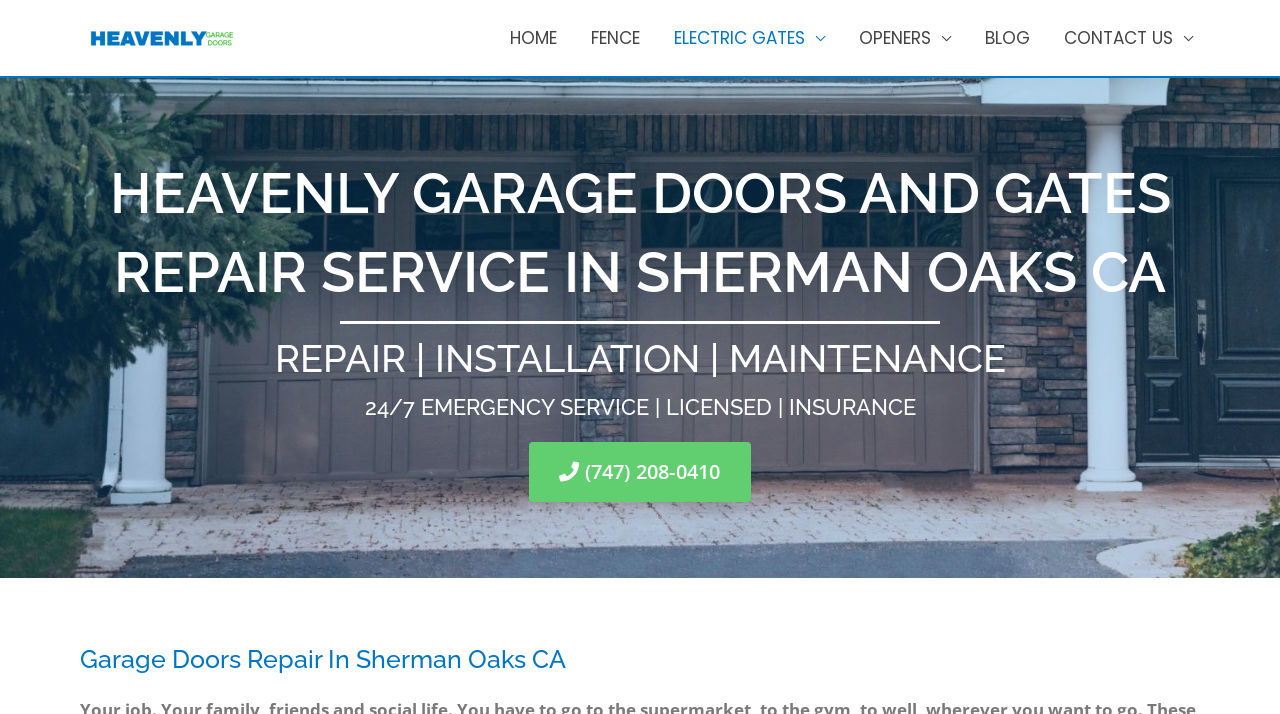Locate the bounding box of the UI element described in the following text: "(747) 208-0410".

[0.414, 0.619, 0.586, 0.703]